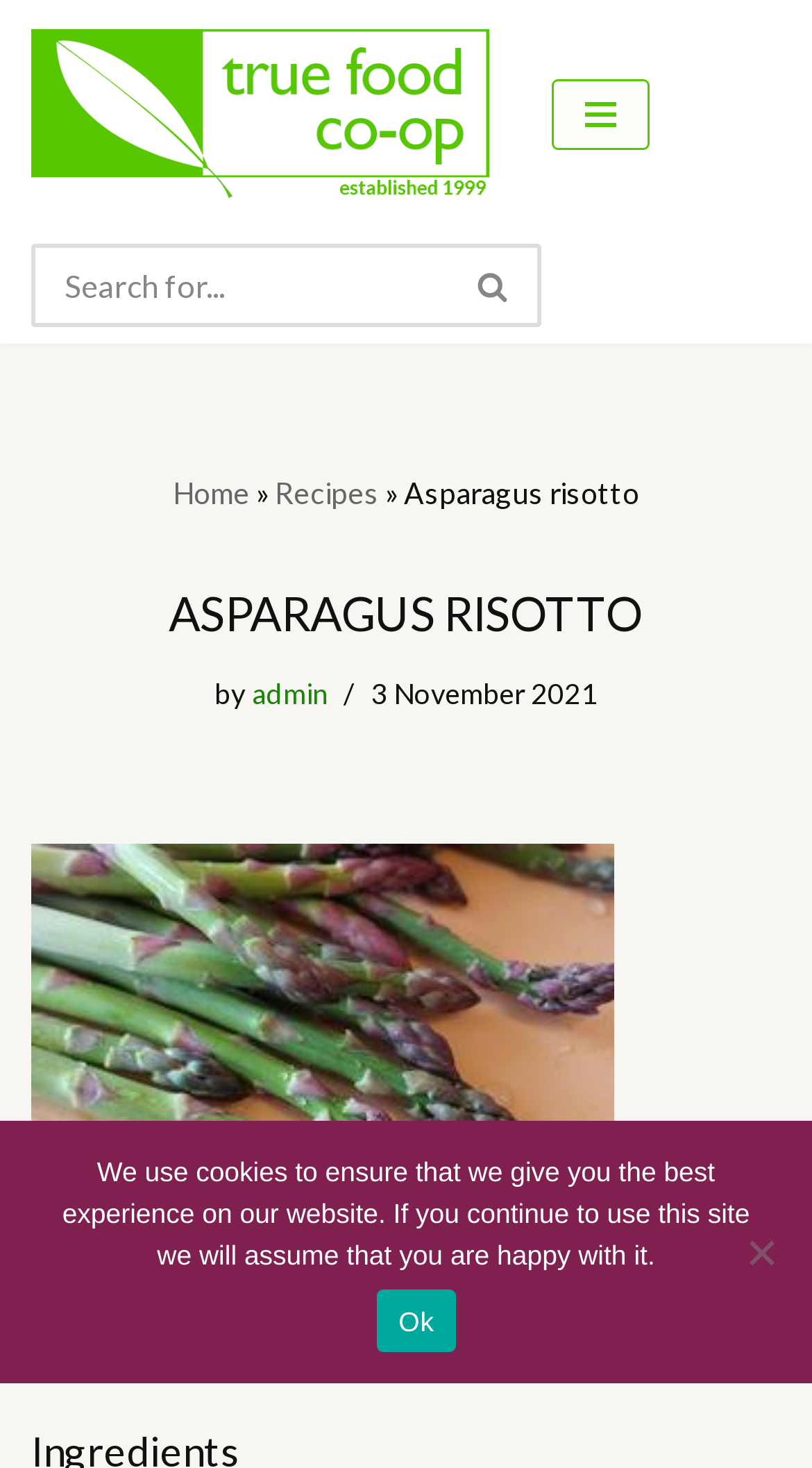Detail the various sections and features present on the webpage.

This webpage is about a recipe for asparagus risotto. At the top left, there is a link to skip to the content. Next to it, there is a link to the True Food Co-op in Reading, which is the title of the webpage. On the top right, there is a navigation menu button and a search bar with a search button and a magnifying glass icon.

Below the navigation menu, there are links to the home page and recipes, separated by a right-pointing arrow symbol. The title of the recipe, "Asparagus risotto", is displayed prominently in the middle of the page. Below the title, there is a heading "ASPARAGUS RISOTTO" in a larger font size.

The recipe is attributed to "admin" and is dated "3 November 2021". The recipe description from BBC Good Food is displayed at the bottom left of the page, mentioning ingredients such as asparagus, vegetable stock, olive oil, butter, onion, and risotto rice.

At the bottom of the page, there is a cookie notice dialog box that informs users about the use of cookies on the website. The dialog box has a message, an "Ok" button, and a "No" button.